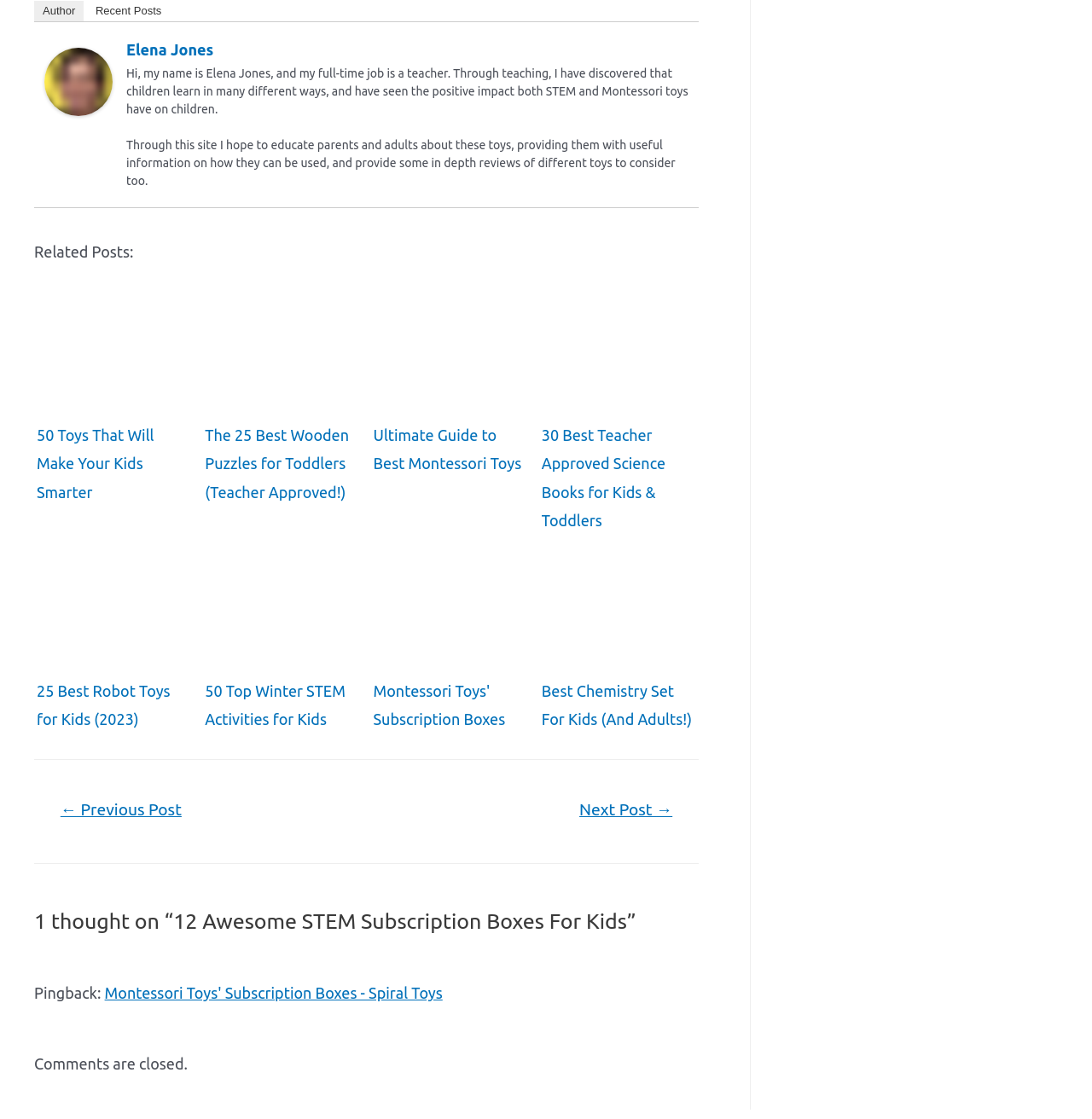Provide the bounding box coordinates for the UI element that is described as: "← Previous Post".

[0.033, 0.708, 0.189, 0.743]